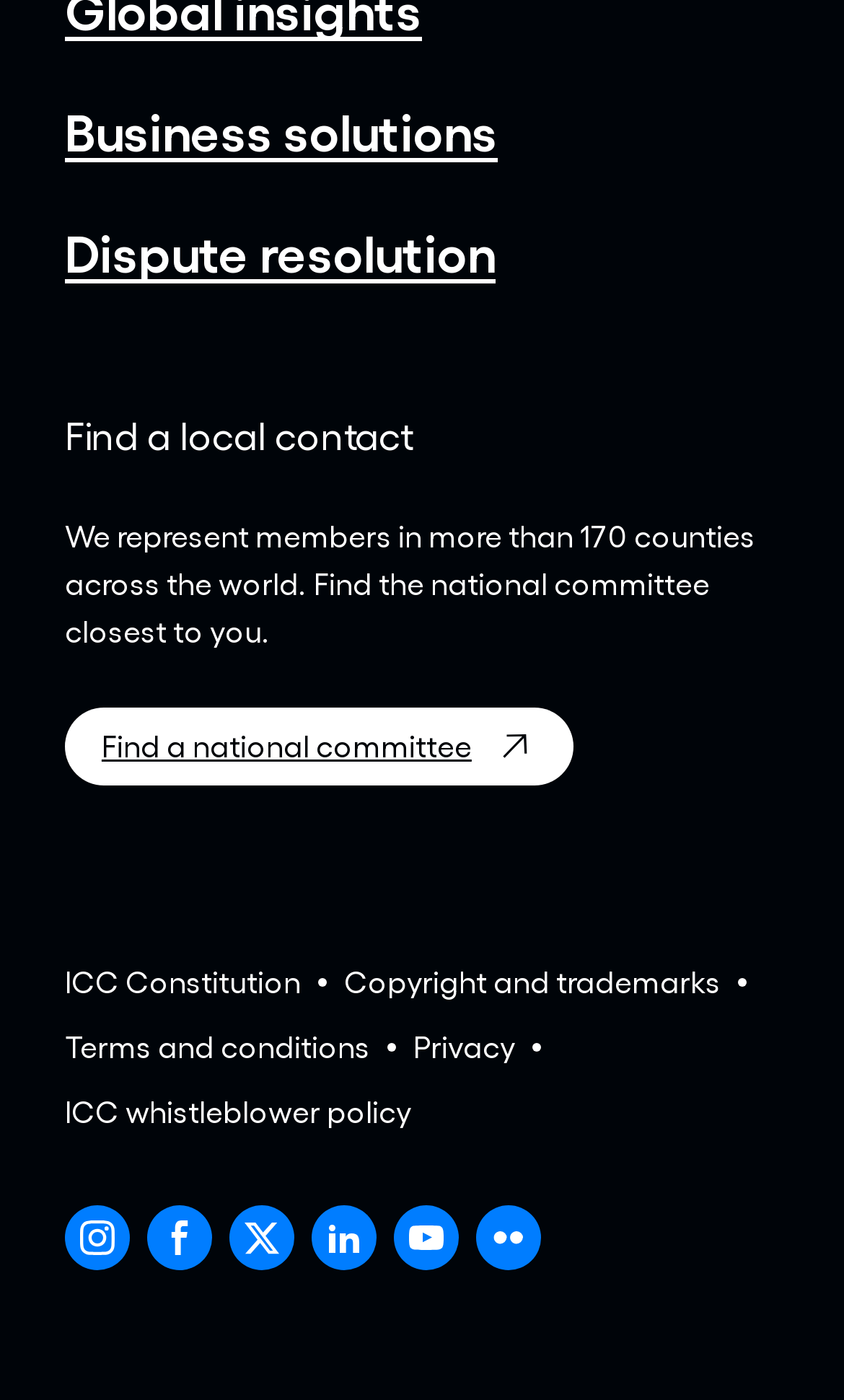Please identify the bounding box coordinates of the element's region that I should click in order to complete the following instruction: "Find a local contact". The bounding box coordinates consist of four float numbers between 0 and 1, i.e., [left, top, right, bottom].

[0.077, 0.294, 0.49, 0.328]